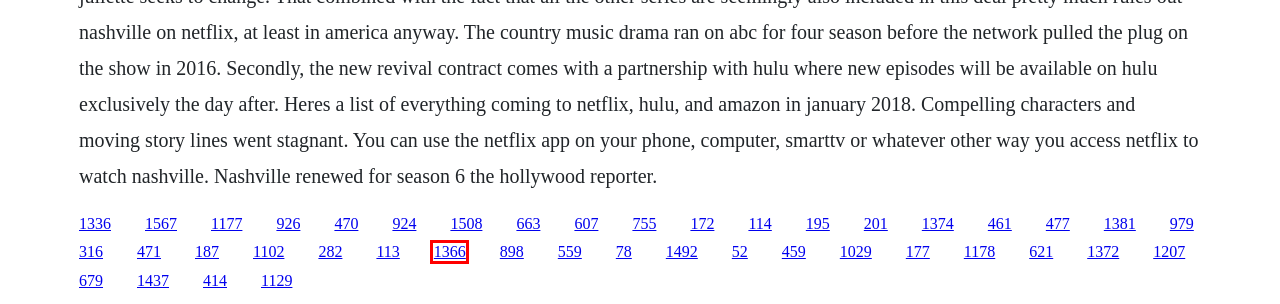Observe the screenshot of a webpage with a red bounding box highlighting an element. Choose the webpage description that accurately reflects the new page after the element within the bounding box is clicked. Here are the candidates:
A. Nora sje my lifestyle download
B. 2002 opel zafira owners manual
C. Strictly strings violin book 3
D. Nnsocomec atys 6e pdf
E. Nnstructural reliability maurice lemaire pdf free download
F. Movie secret of the whistler
G. Ship of fools germany
H. Soil mechanics pdf notes on the book by terzaghi

H